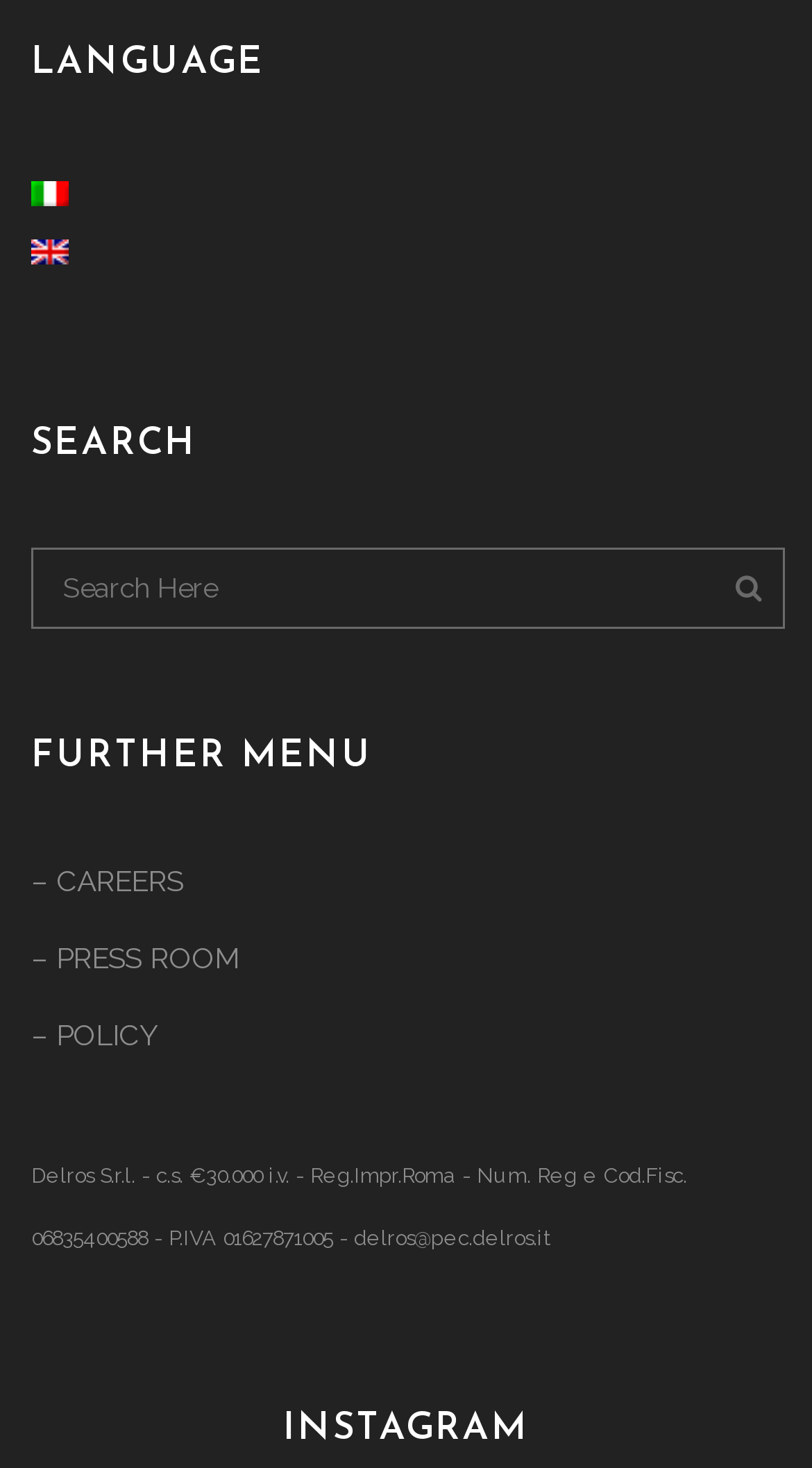Given the element description "– PRESS ROOM", identify the bounding box of the corresponding UI element.

[0.038, 0.638, 0.962, 0.666]